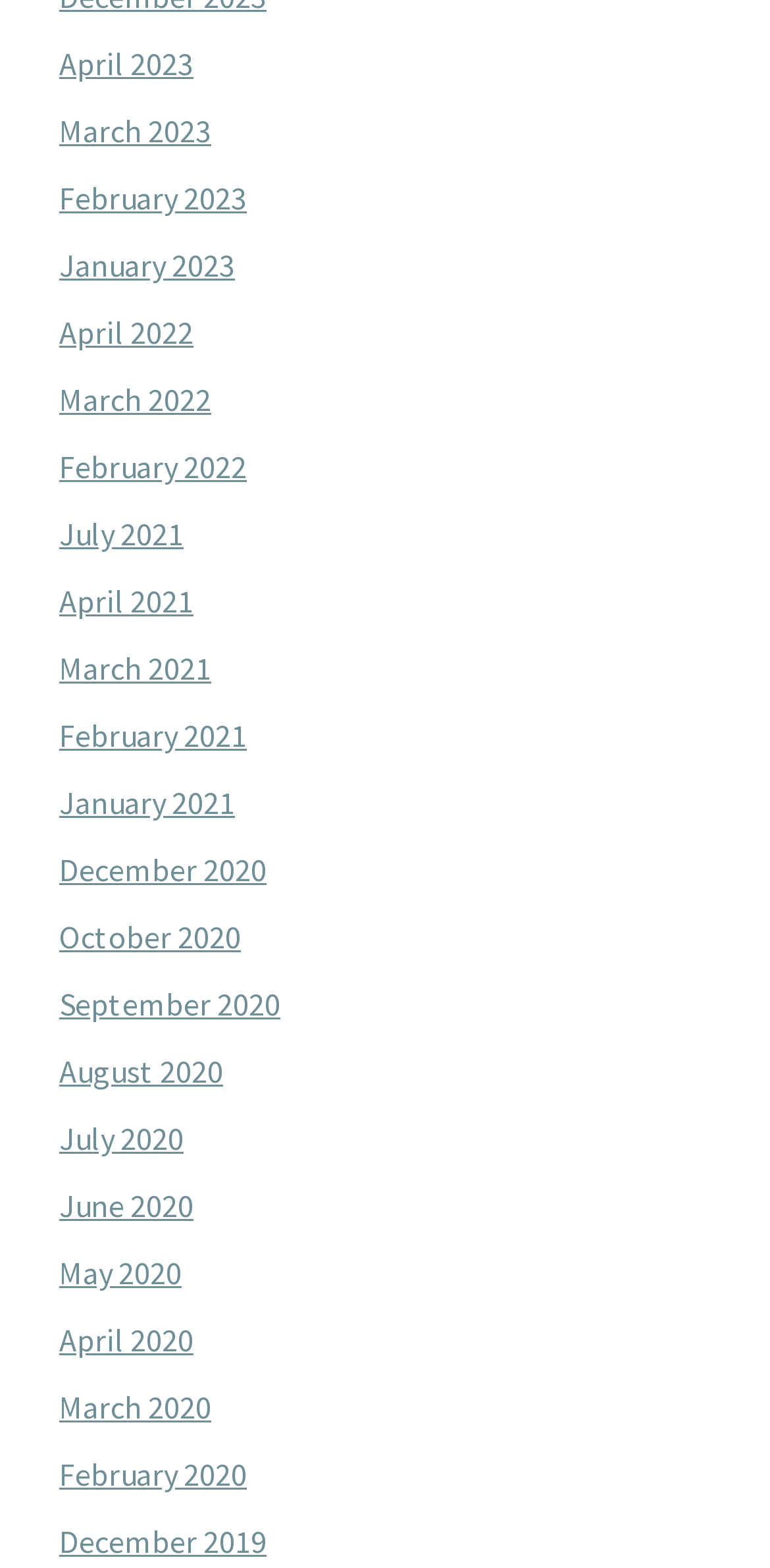Respond with a single word or phrase:
Are the months listed in chronological order?

Yes